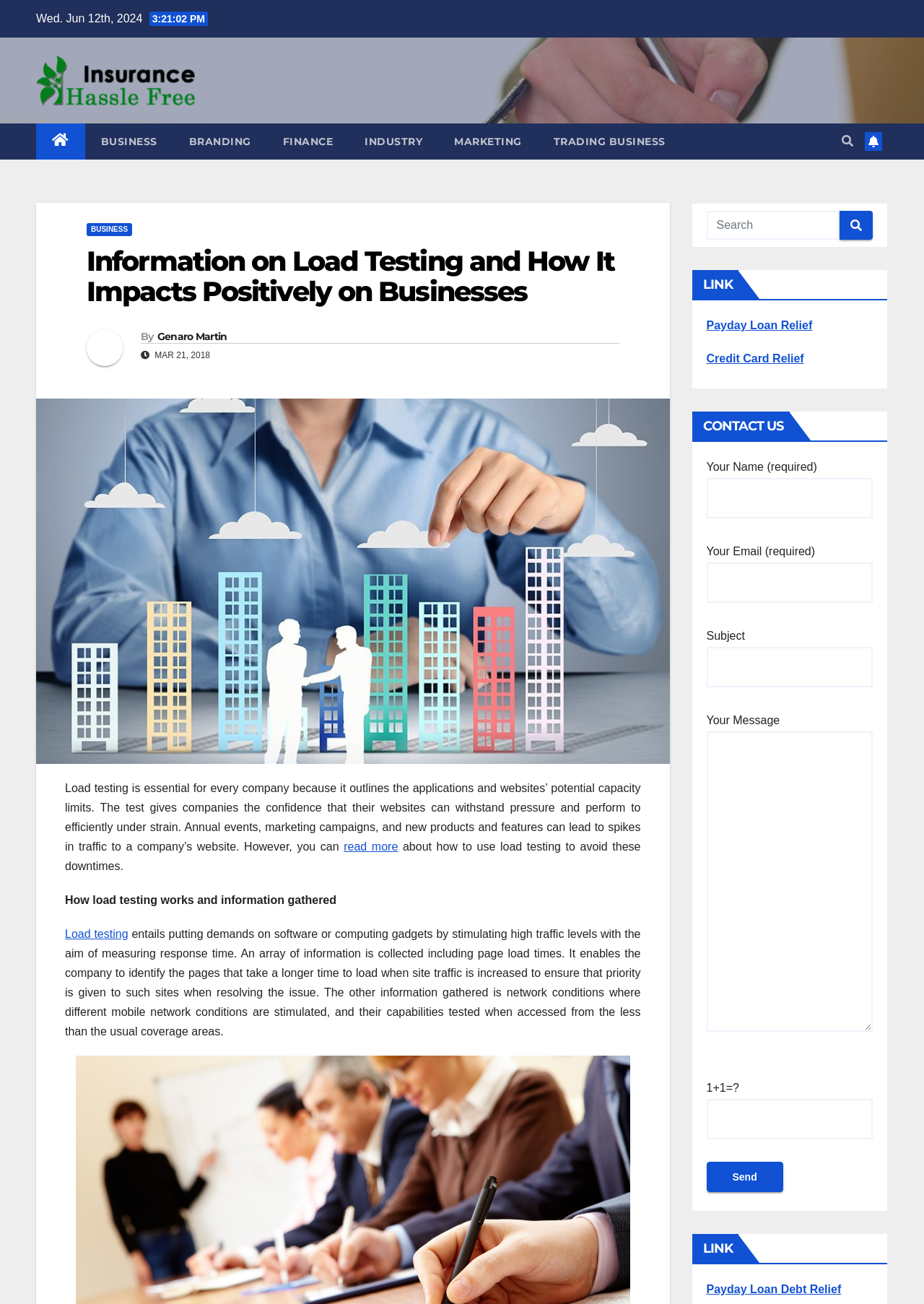Please provide a brief answer to the question using only one word or phrase: 
What is the topic of the link 'Payday Loan Relief'?

Financial relief